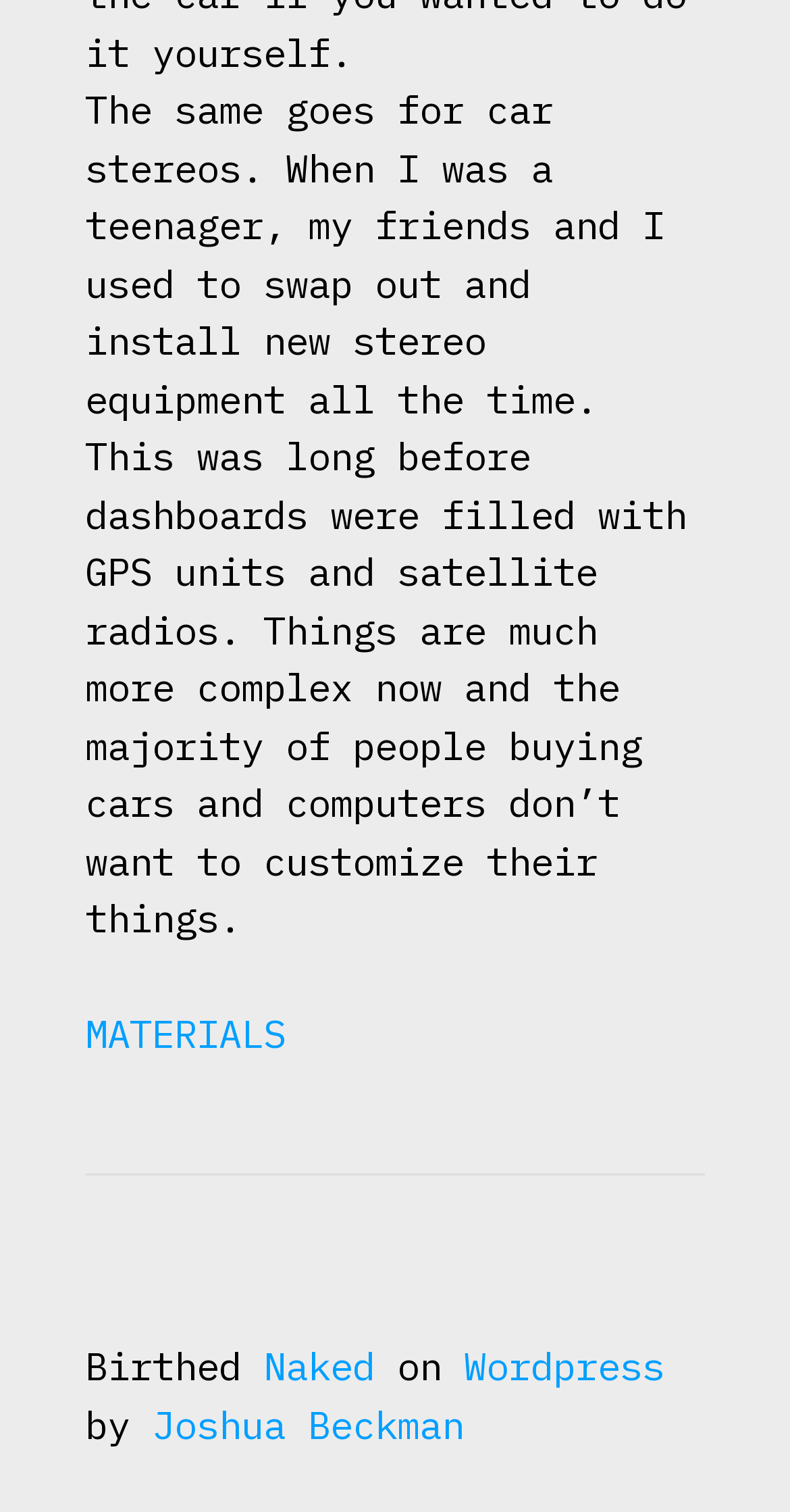Answer briefly with one word or phrase:
What is the category of the website?

Blog